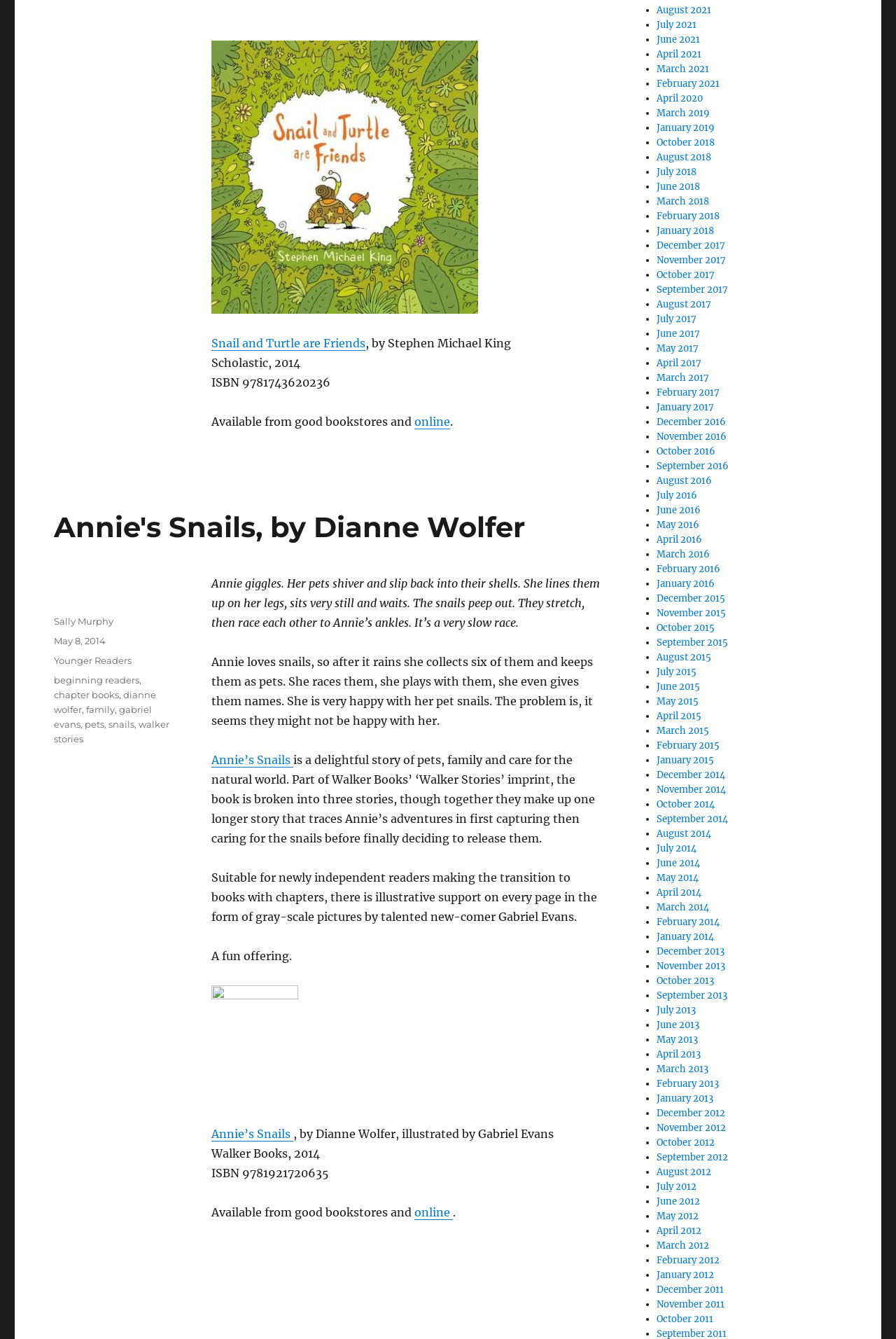Find the bounding box coordinates of the element you need to click on to perform this action: 'Share on Twitter'. The coordinates should be represented by four float values between 0 and 1, in the format [left, top, right, bottom].

None